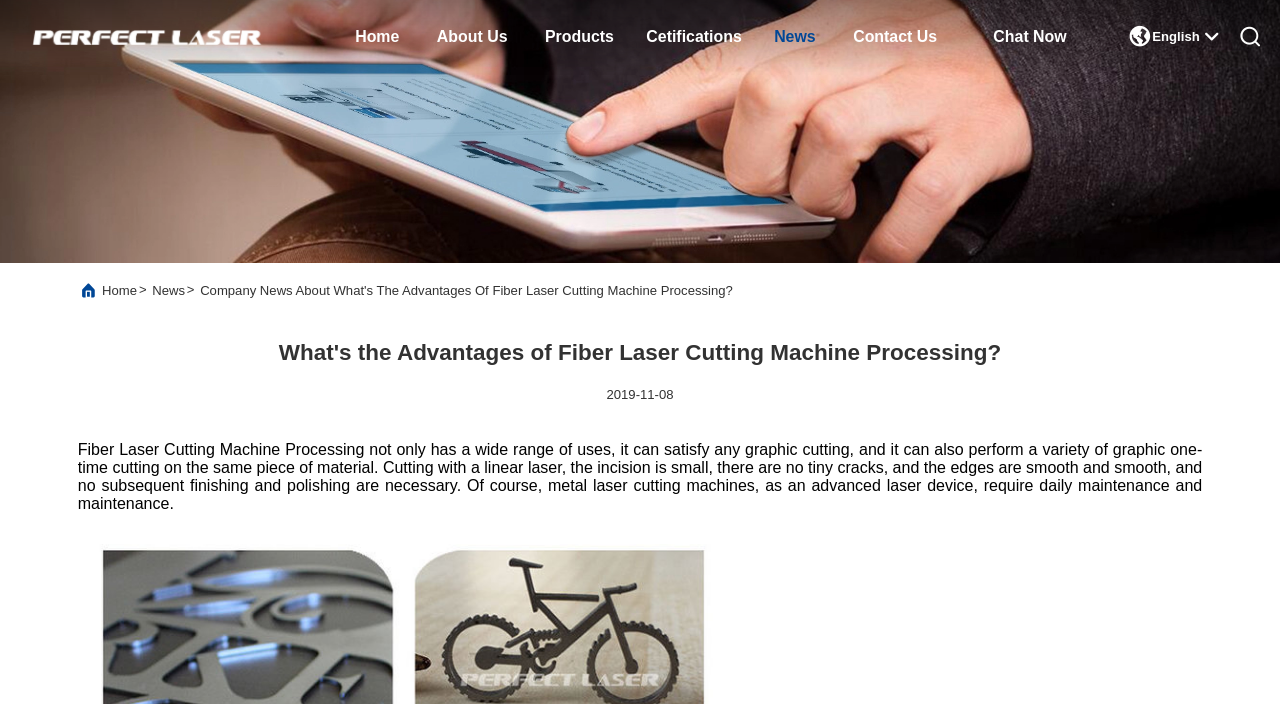Please identify the bounding box coordinates of the region to click in order to complete the given instruction: "Go to Home page". The coordinates should be four float numbers between 0 and 1, i.e., [left, top, right, bottom].

[0.277, 0.0, 0.312, 0.106]